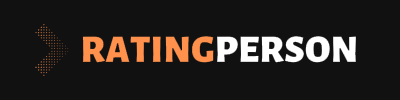What is the color of the word 'PERSON'?
Using the image, give a concise answer in the form of a single word or short phrase.

white